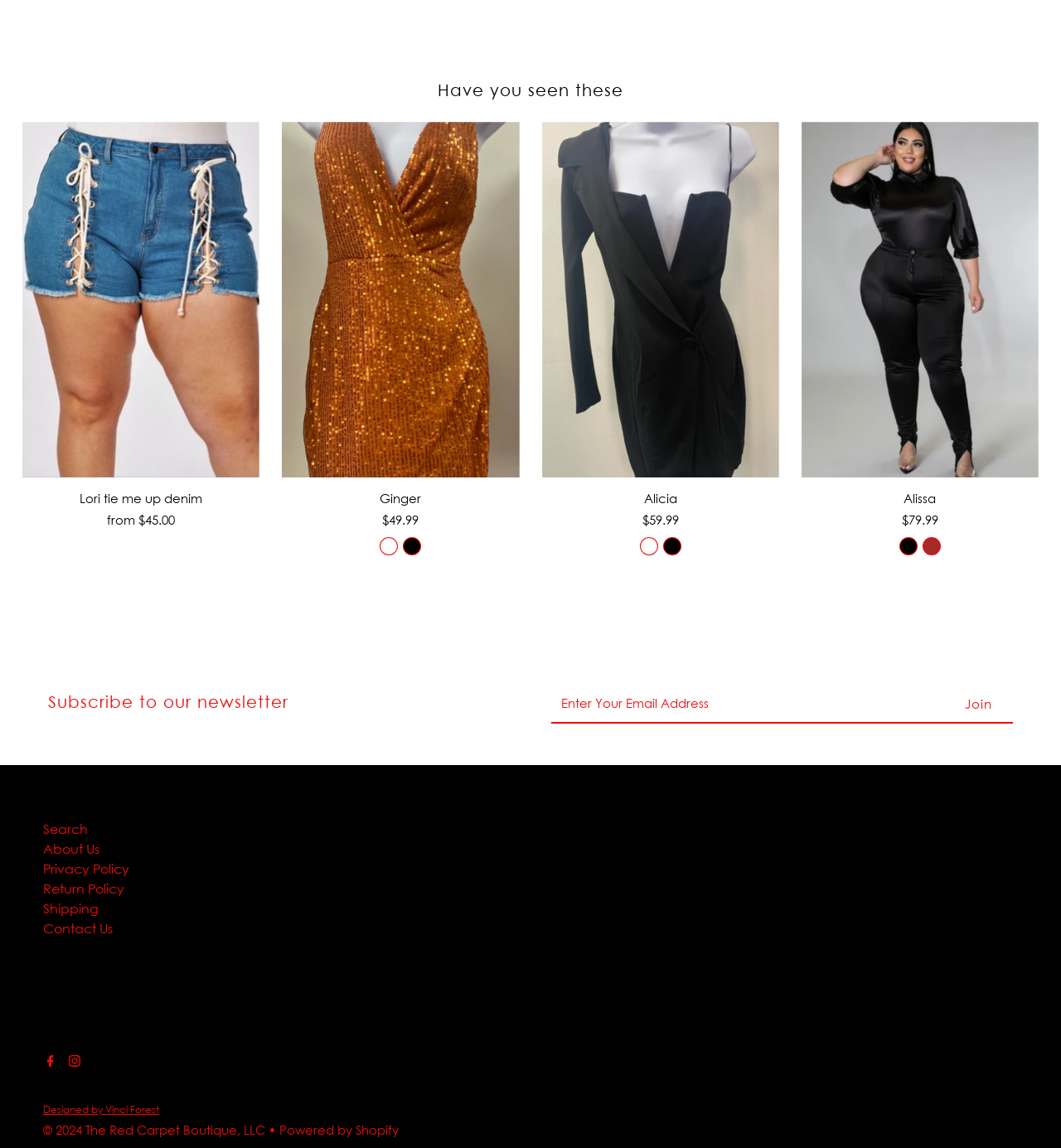What is the company that designed the website?
Carefully analyze the image and provide a detailed answer to the question.

I found the company that designed the website by looking at the link element with the text 'Designed by Vinci Forest' which is located at the bottom of the webpage.